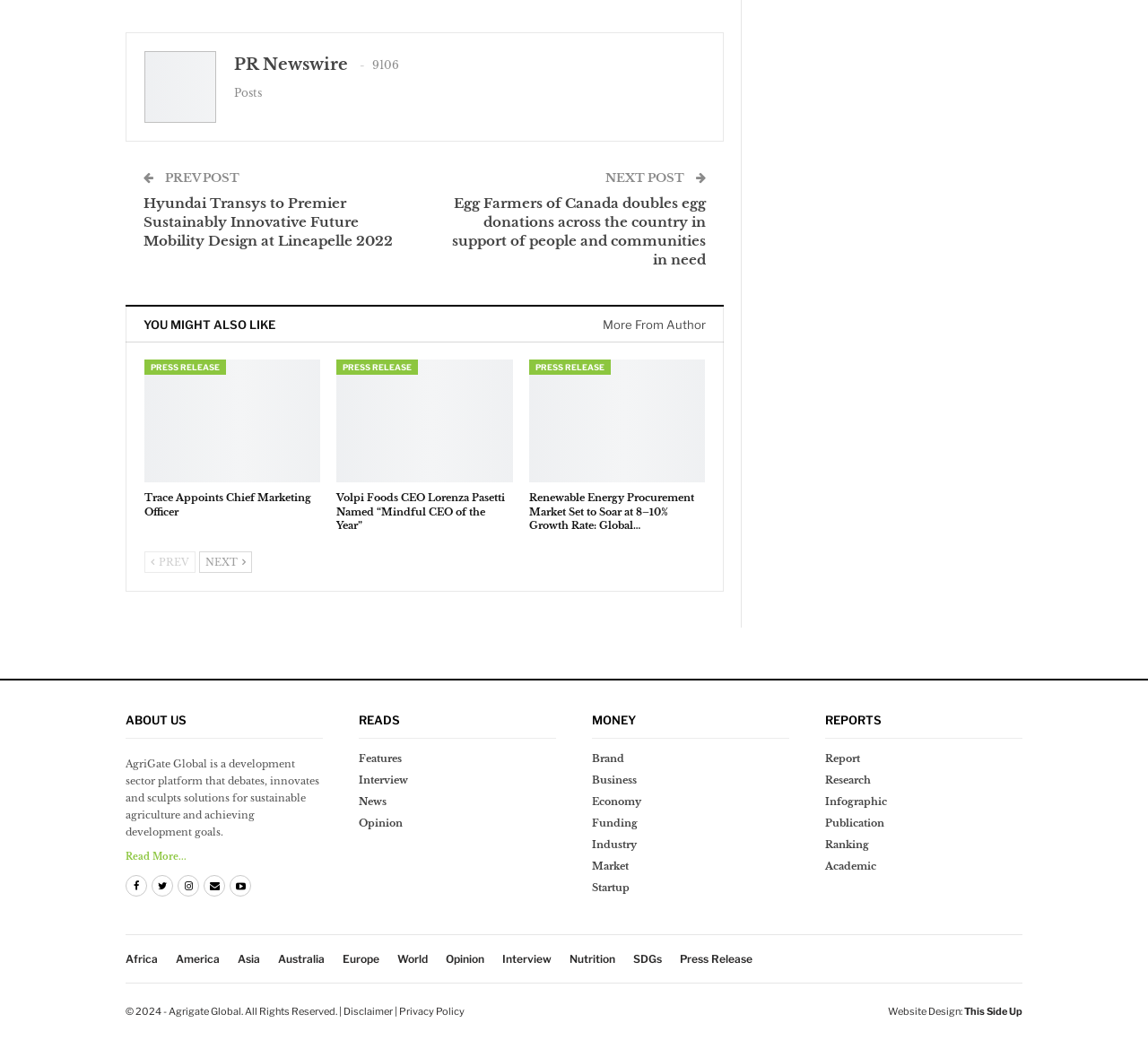What is the copyright year of the website?
Kindly offer a detailed explanation using the data available in the image.

I found the answer by looking at the footer section, which displays the copyright information as '© 2024 - Agrigate Global. All Rights Reserved.'